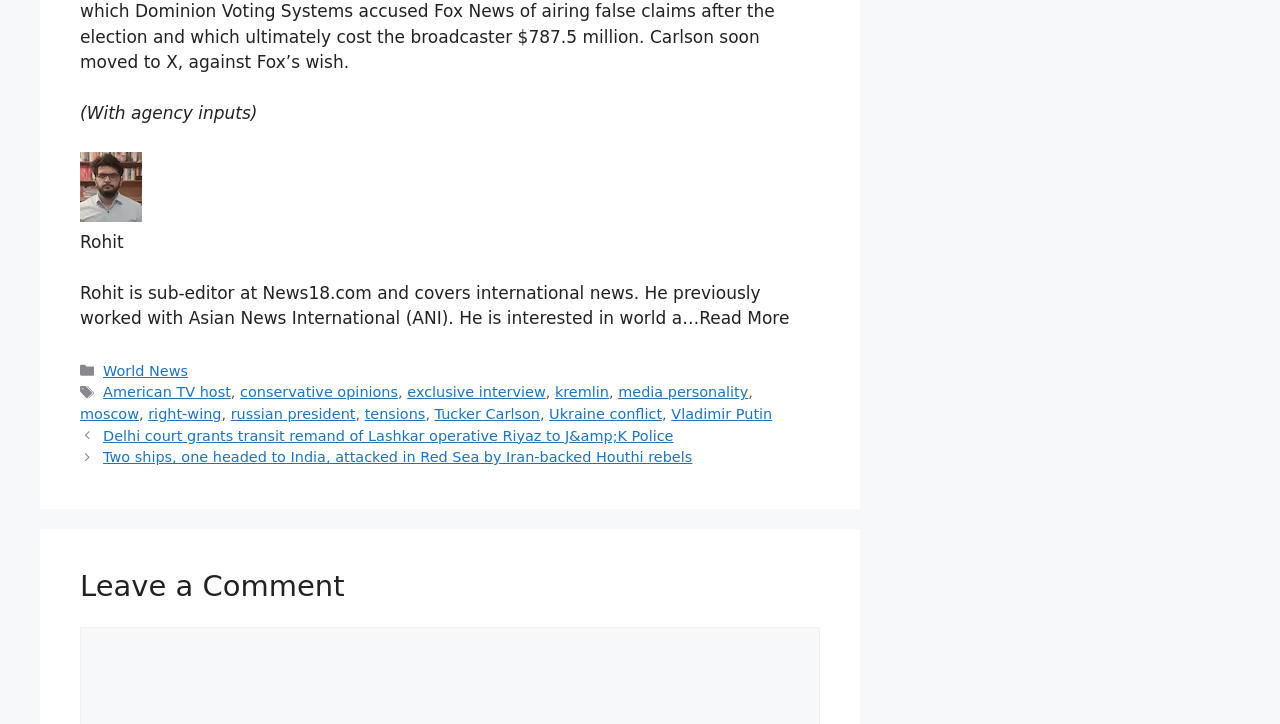Identify the bounding box coordinates of the region that should be clicked to execute the following instruction: "Click on the 'Tucker Carlson' tag".

[0.34, 0.561, 0.422, 0.583]